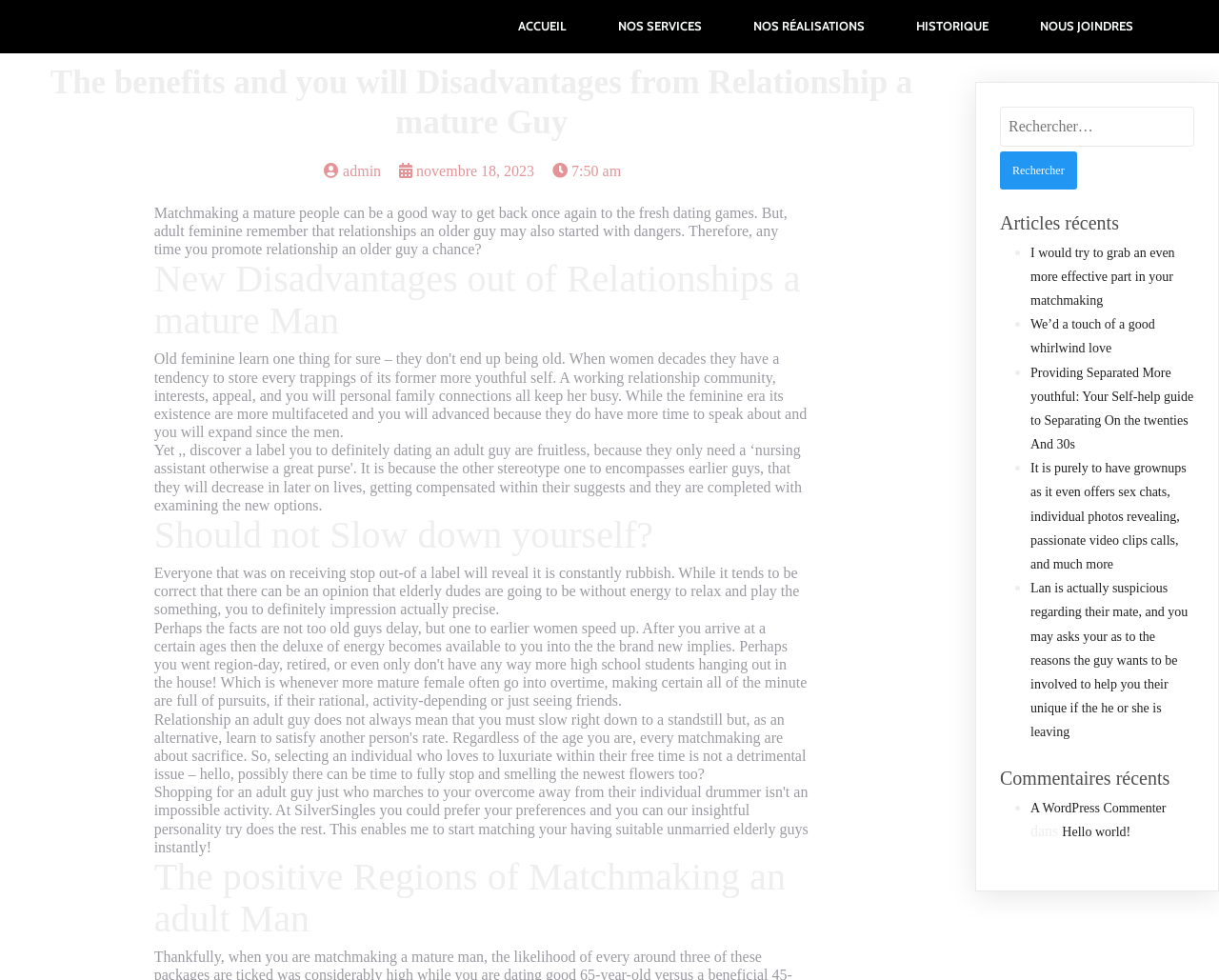What is the author's opinion about the stereotype of older men?
Answer the question with as much detail as possible.

The author mentions that 'everyone that was on receiving stop out-of a label will reveal it is constantly rubbish' and that the impression that older dudes are going to be without energy to relax and play the something is not precise, indicating that the author disagrees with this stereotype.